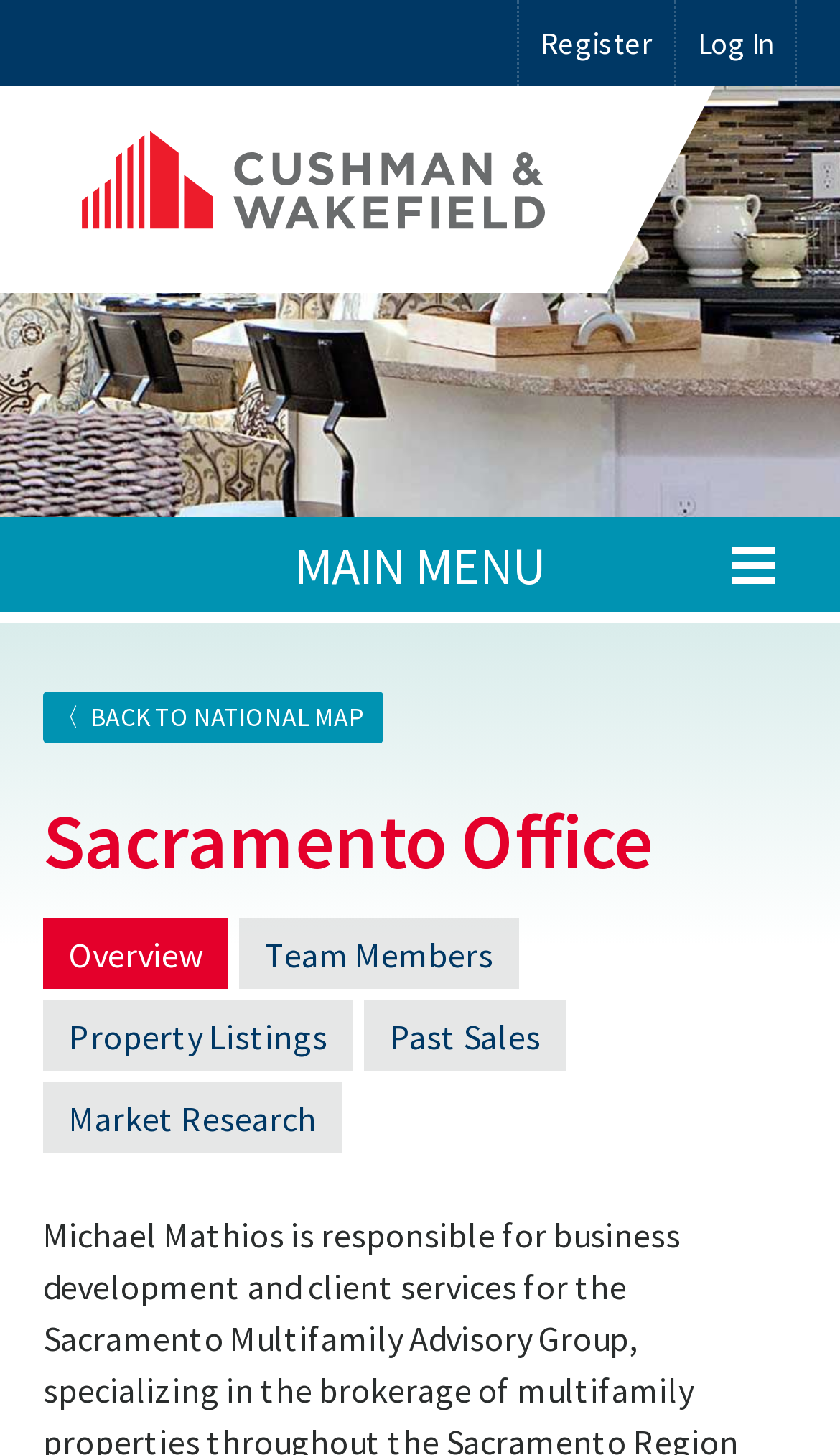Generate a comprehensive description of the contents of the webpage.

The webpage is about the Sacramento Office of the Multifamily Advisory Group at Cushman & Wakefield, a global real estate services firm. At the top of the page, there is a heading that reads "Cushman & Wakefield Multifamily Advisory Group" with a corresponding link and image. 

To the top right, there is a "Register" link and a "Log In" button. Below the heading, there is a large slideshow image that spans the entire width of the page. 

On the left side of the page, there is a main menu section with a "MAIN MENU" label. Within this section, there are links to navigate to different parts of the website, including "〈BACK TO NATIONAL MAP", "Overview", "Team Members", "Property Listings", "Past Sales", and "Market Research". The "Sacramento Office" heading is also located within this section. 

The layout of the webpage is organized, with clear headings and links to different sections, making it easy to navigate.